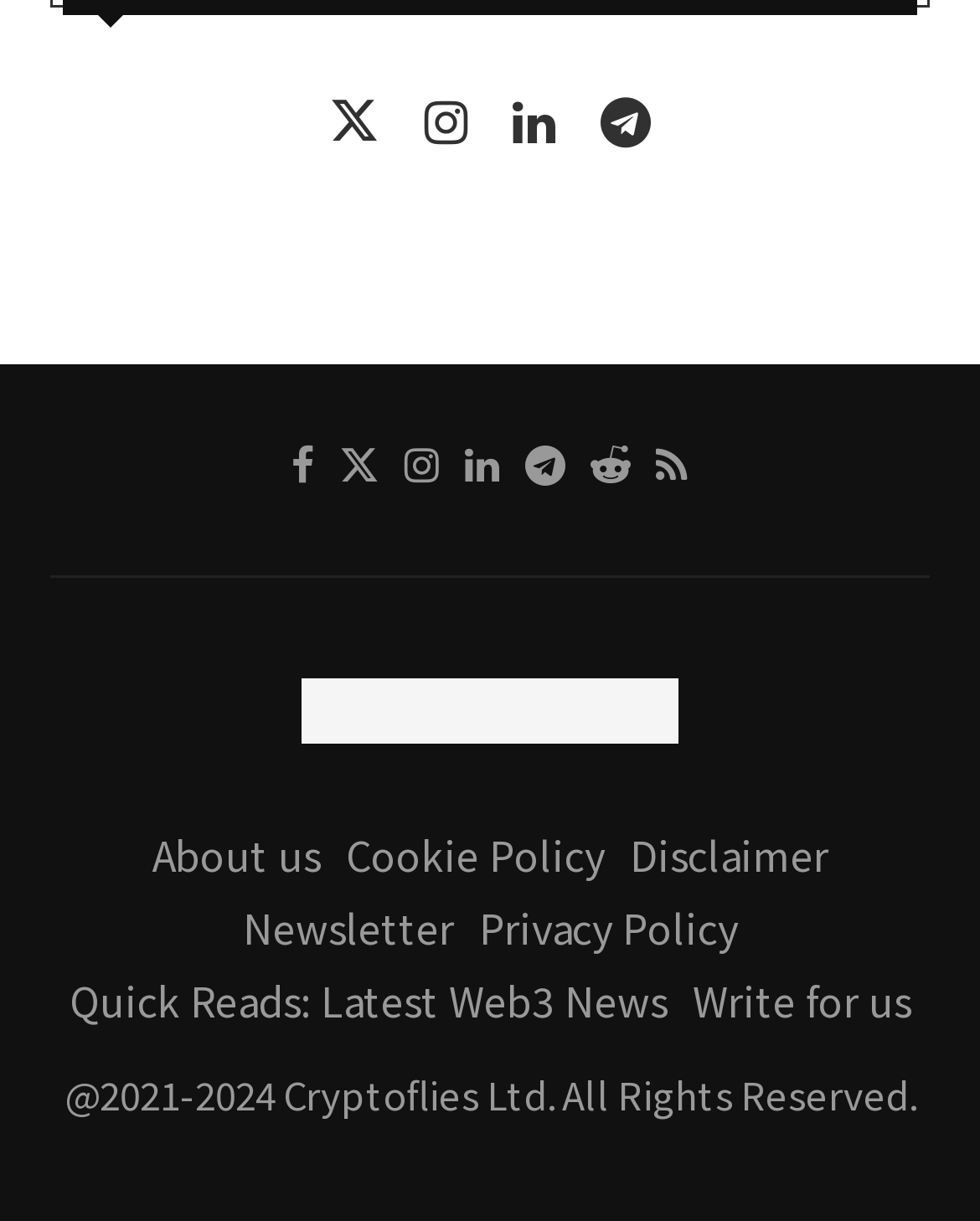Using the webpage screenshot, locate the HTML element that fits the following description and provide its bounding box: "Quick Reads: Latest Web3 News".

[0.071, 0.795, 0.681, 0.844]